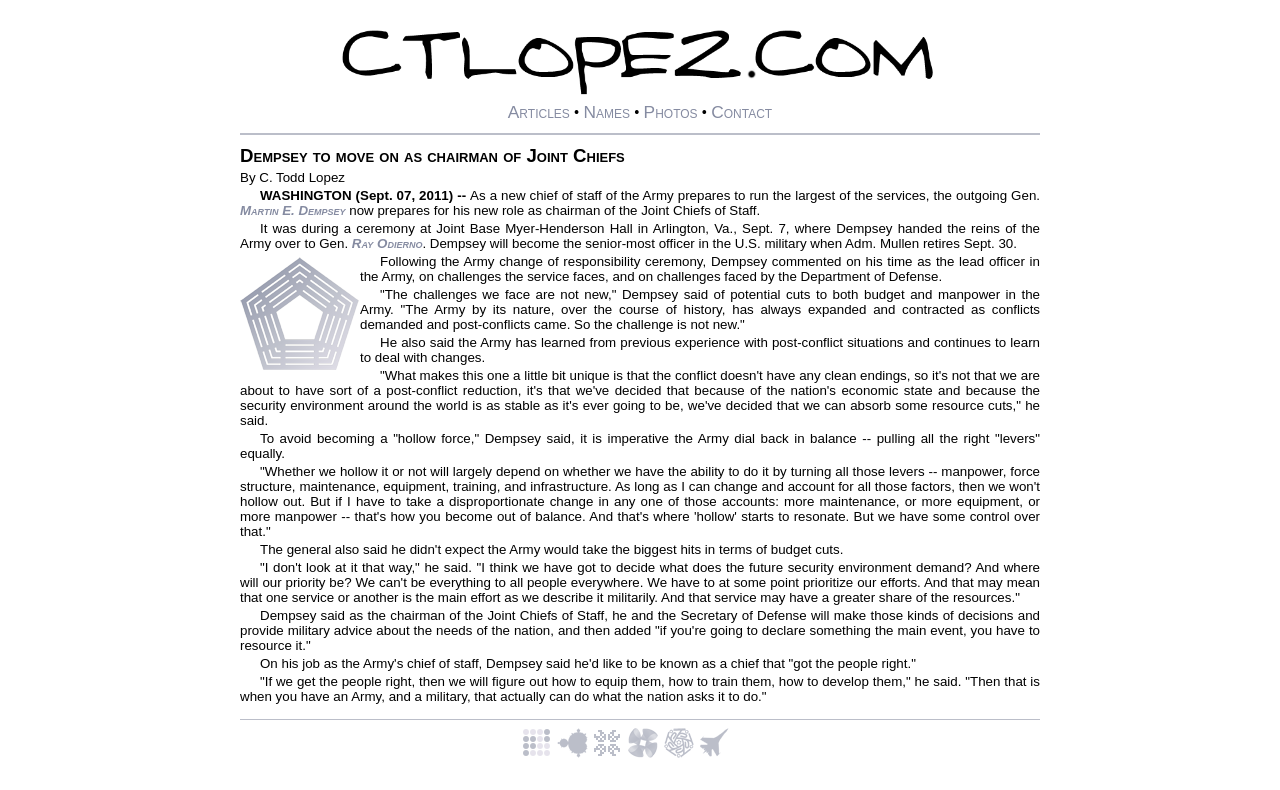Identify the bounding box coordinates for the region to click in order to carry out this instruction: "Click on the 'Articles' link". Provide the coordinates using four float numbers between 0 and 1, formatted as [left, top, right, bottom].

[0.397, 0.129, 0.445, 0.155]